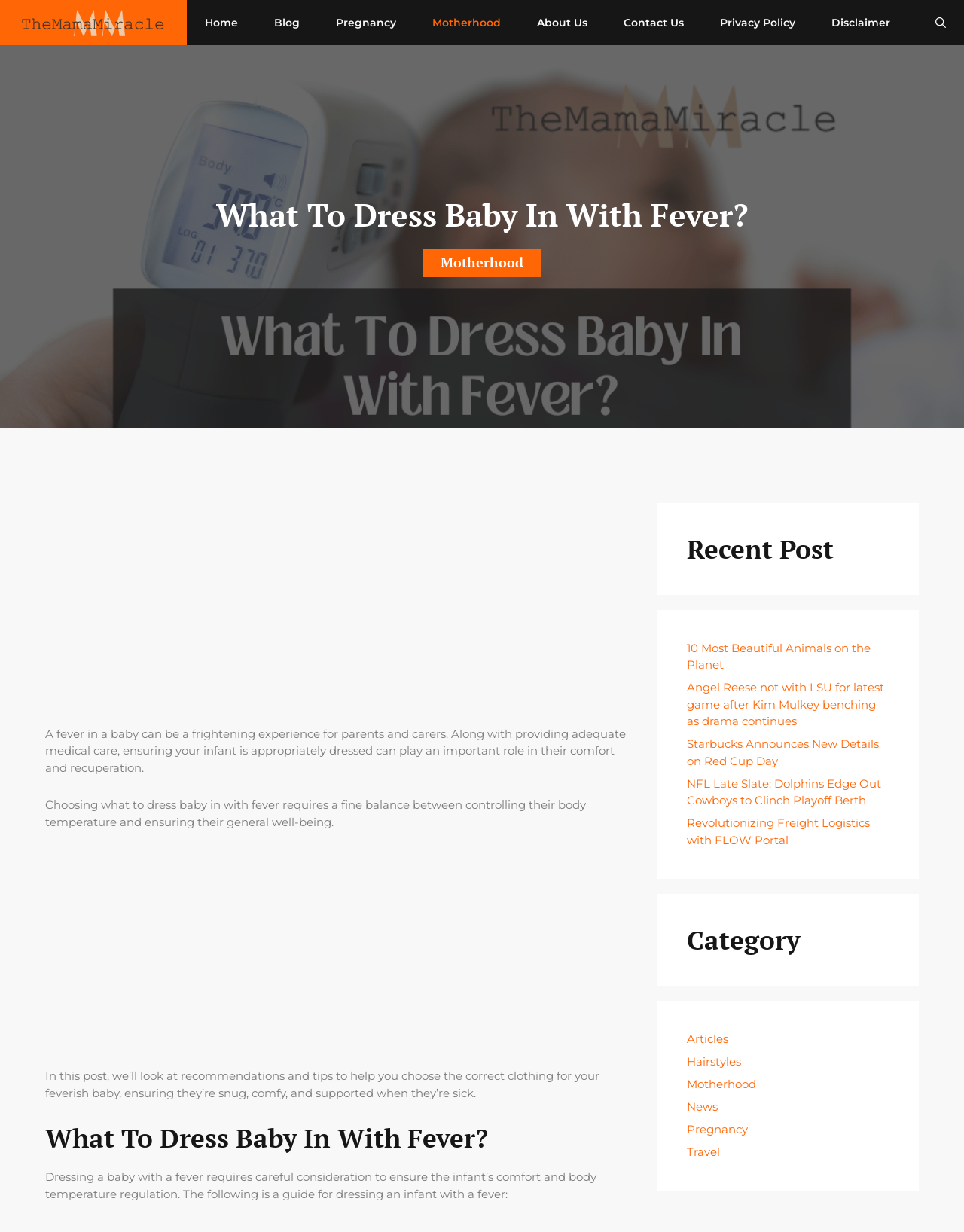Determine the bounding box coordinates of the clickable region to execute the instruction: "Read the 'Motherhood' category". The coordinates should be four float numbers between 0 and 1, denoted as [left, top, right, bottom].

[0.712, 0.874, 0.784, 0.886]